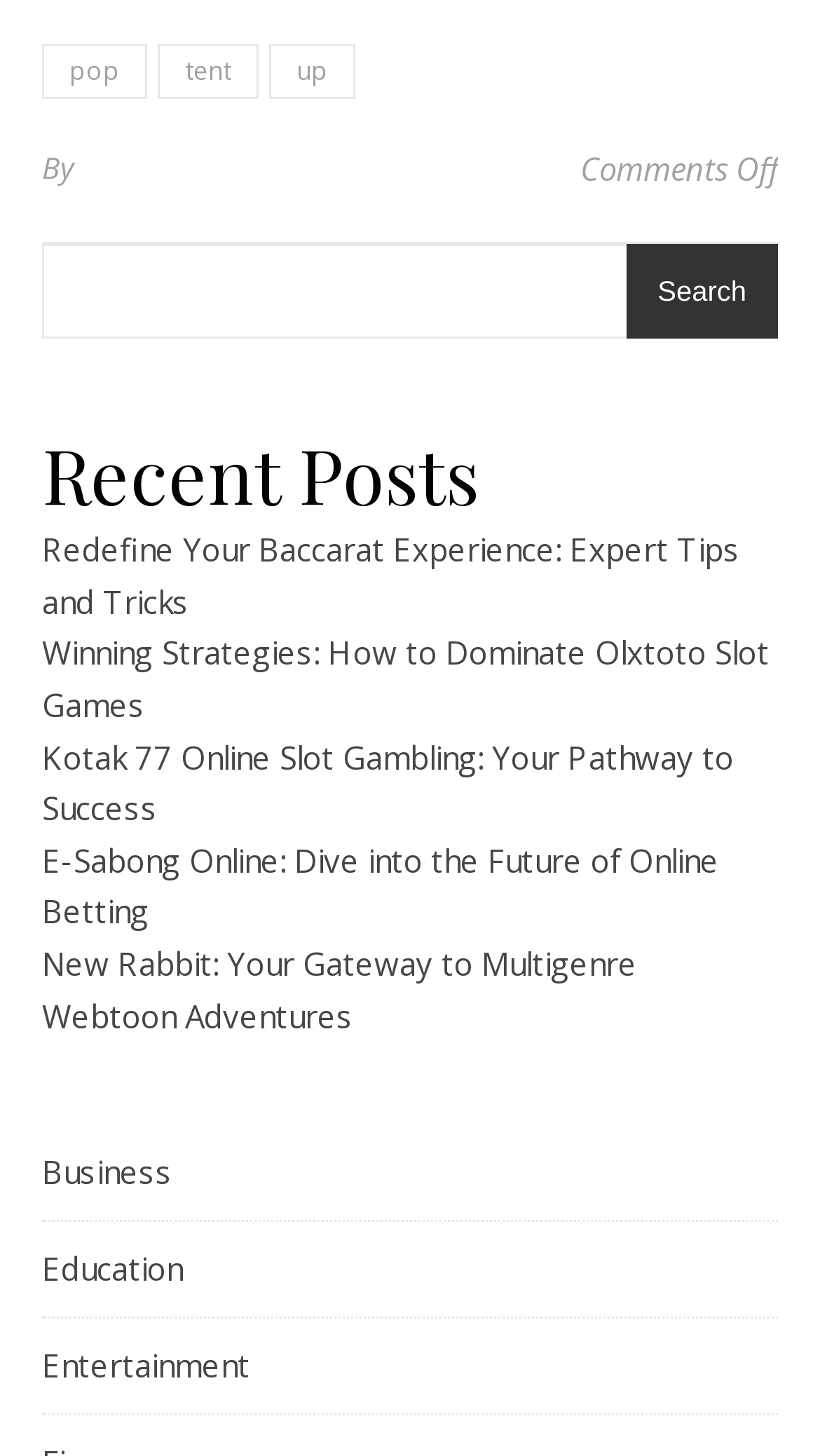Identify the bounding box coordinates of the part that should be clicked to carry out this instruction: "access archives for January 2012".

None